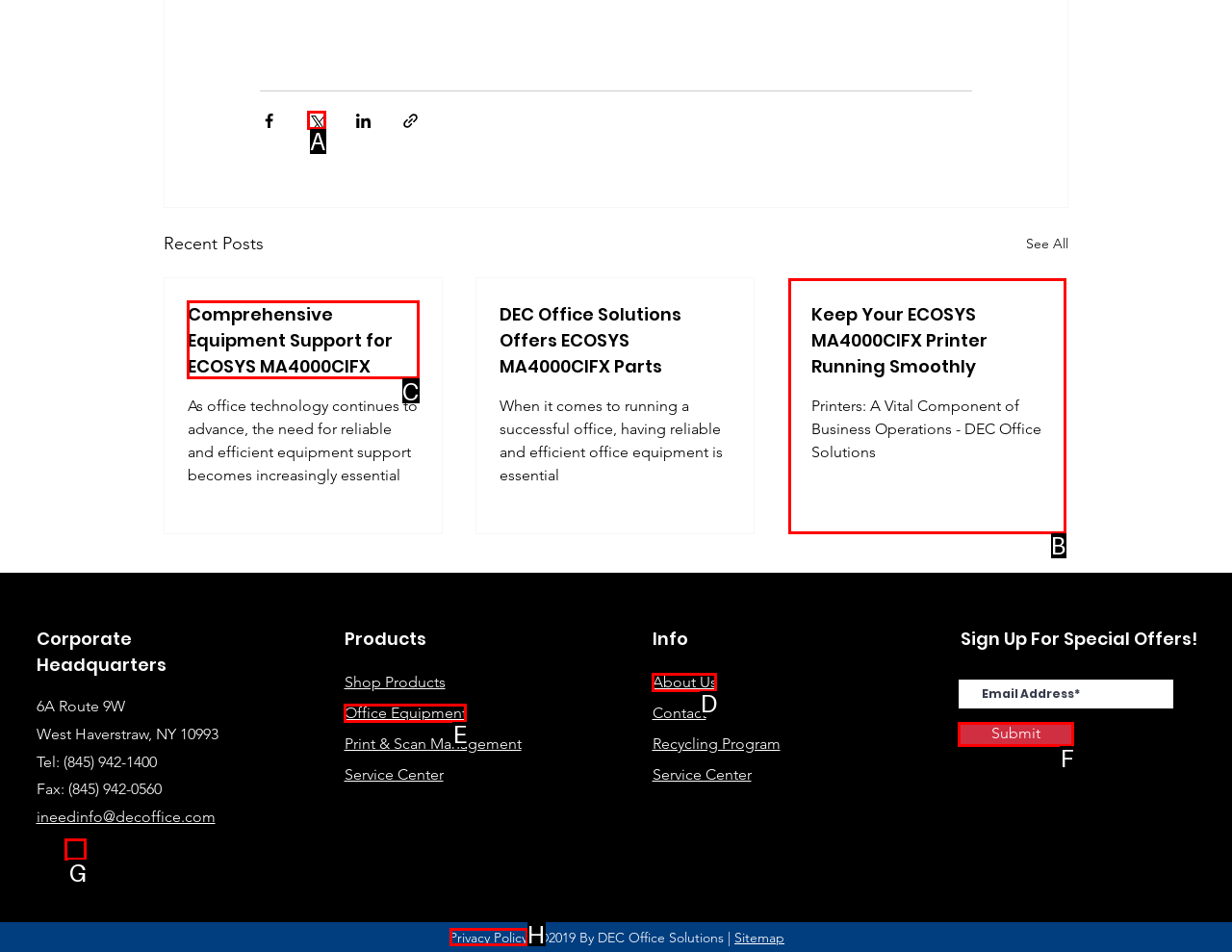Please identify the correct UI element to click for the task: Switch language Respond with the letter of the appropriate option.

None